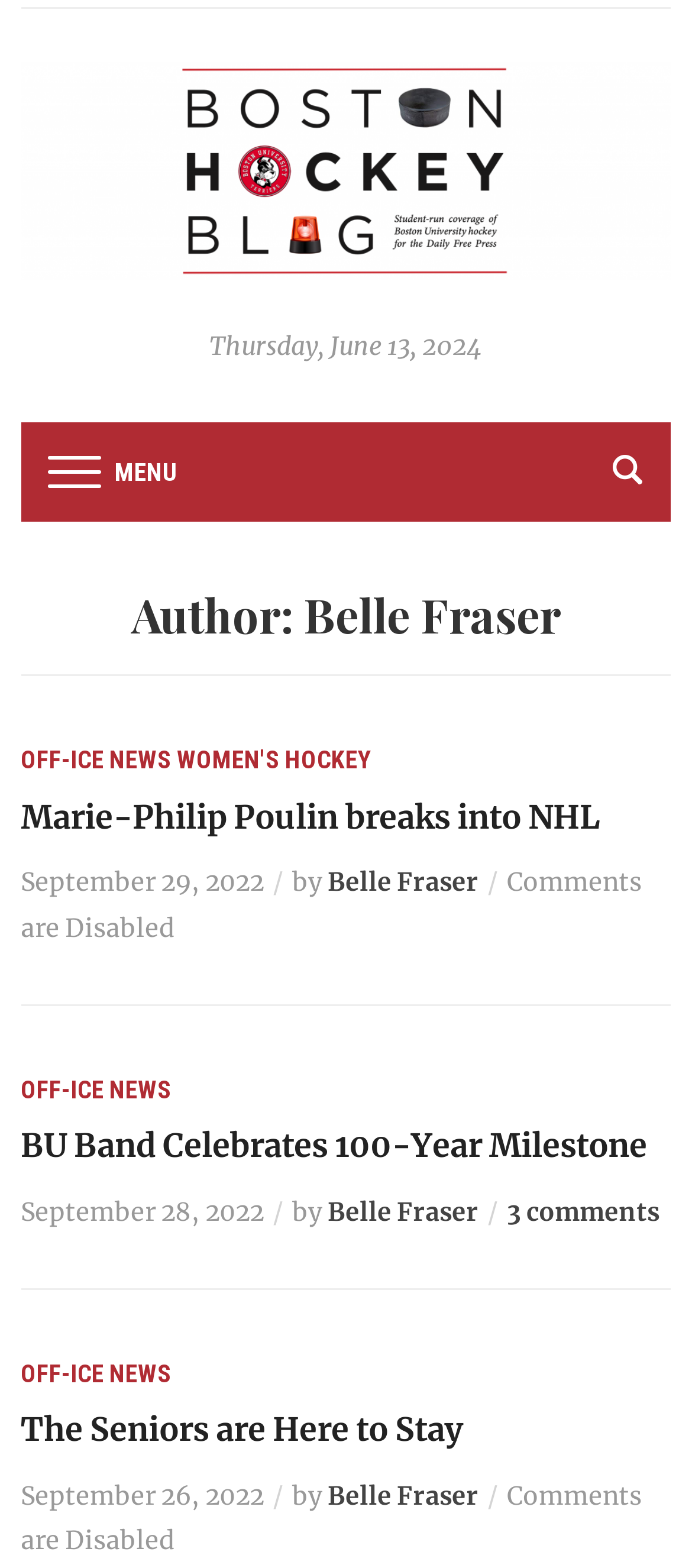Please determine the bounding box coordinates of the element's region to click in order to carry out the following instruction: "Read the article about Marie-Philip Poulin". The coordinates should be four float numbers between 0 and 1, i.e., [left, top, right, bottom].

[0.03, 0.508, 0.866, 0.534]